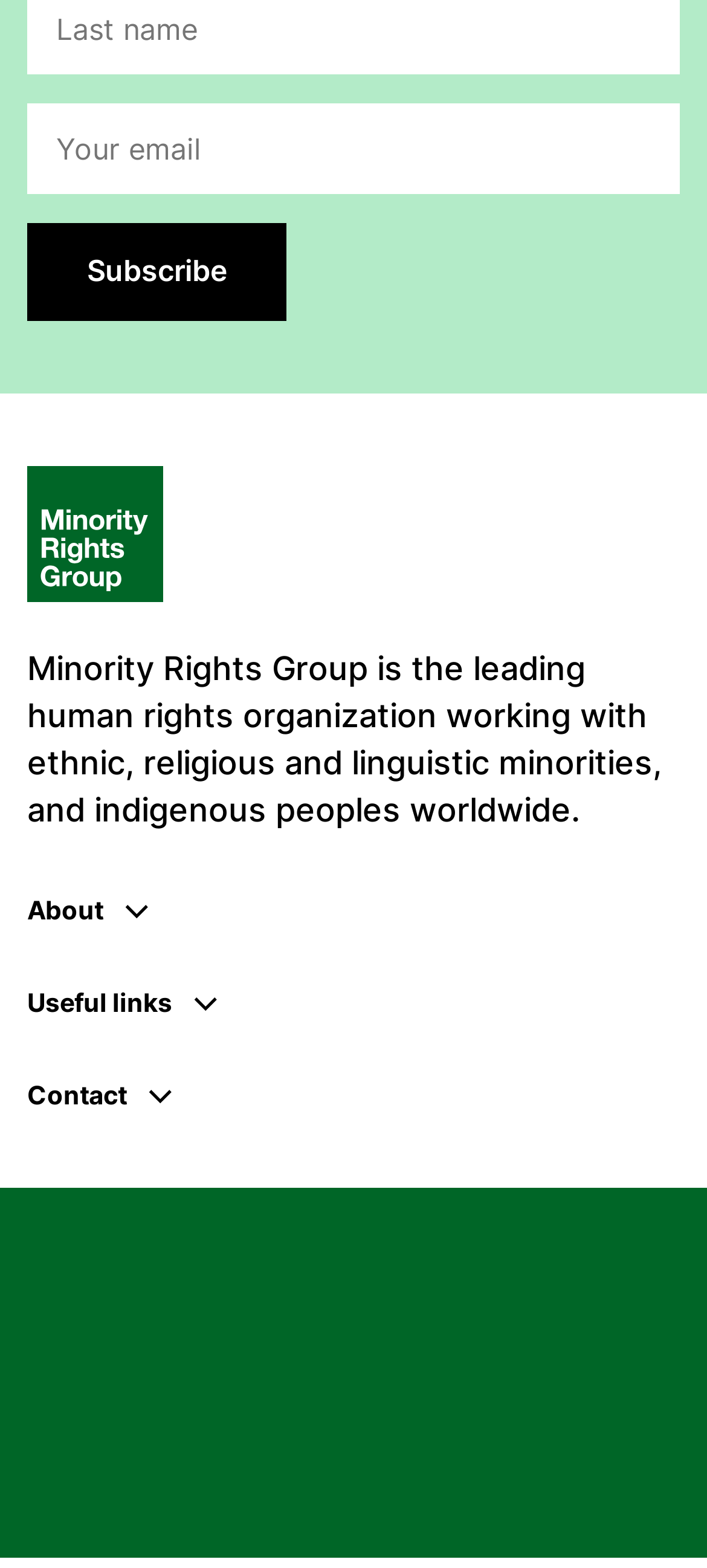Locate the bounding box coordinates of the area to click to fulfill this instruction: "Go to the About page". The bounding box should be presented as four float numbers between 0 and 1, in the order [left, top, right, bottom].

[0.038, 0.568, 0.221, 0.593]